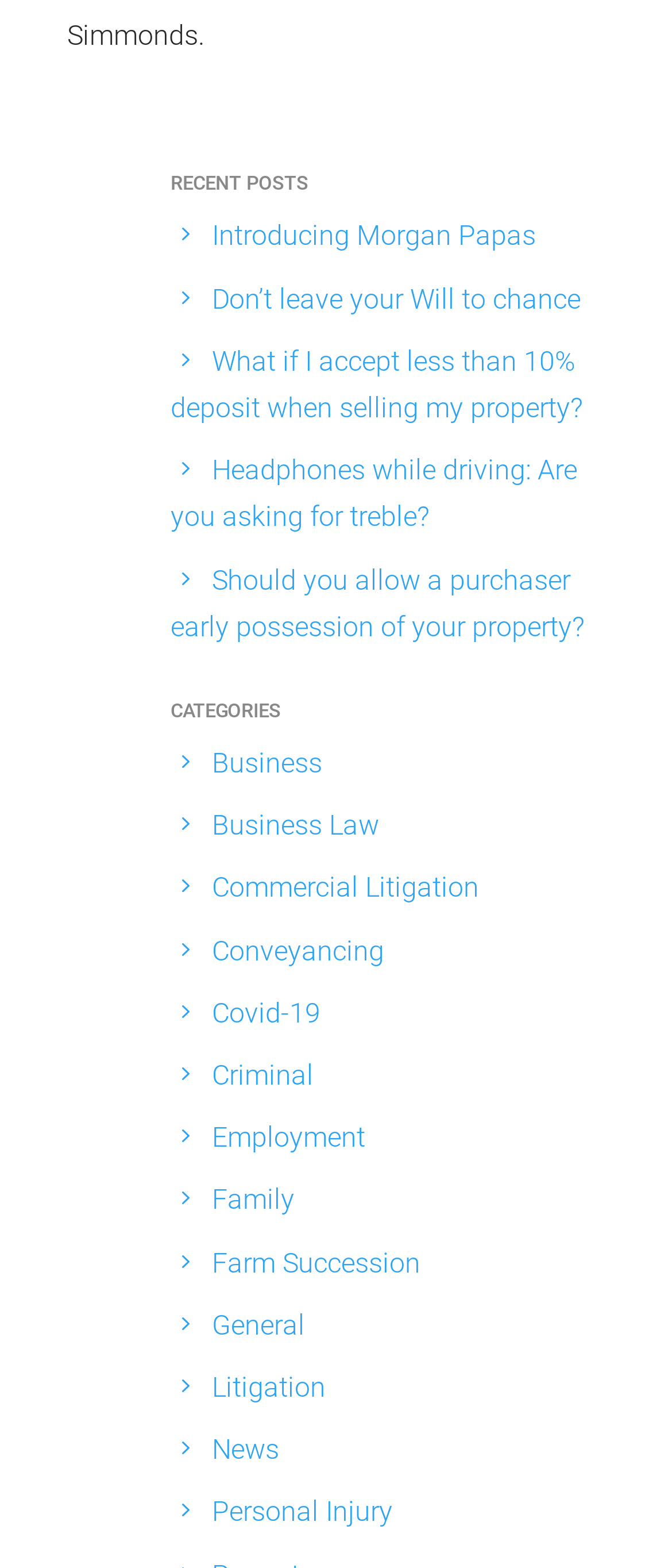What is the category of 'Introducing Morgan Papas'?
By examining the image, provide a one-word or phrase answer.

General